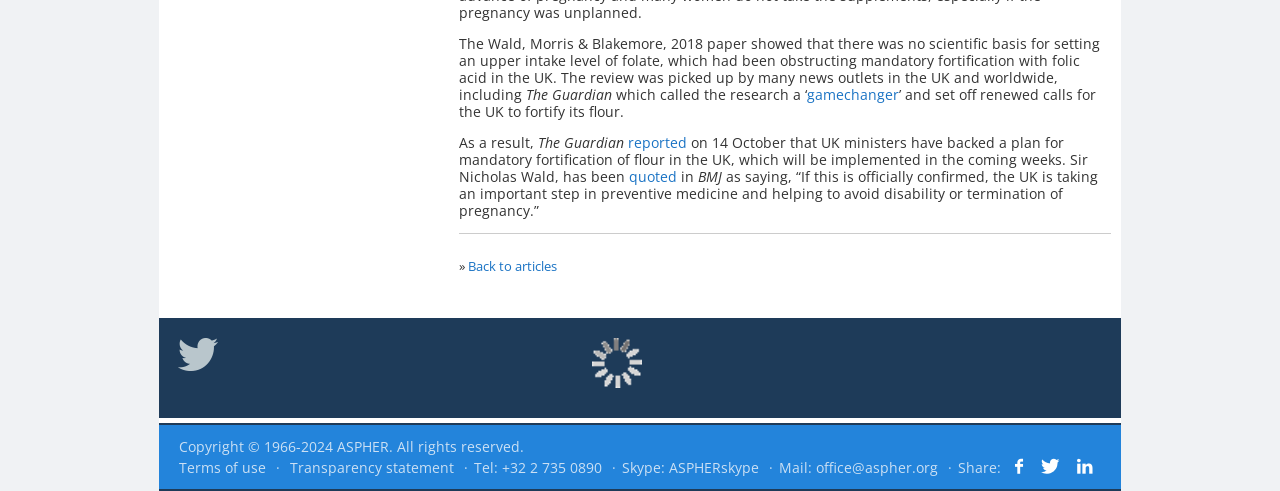Find the bounding box coordinates of the element to click in order to complete the given instruction: "Visit the Terms of use page."

[0.14, 0.932, 0.208, 0.971]